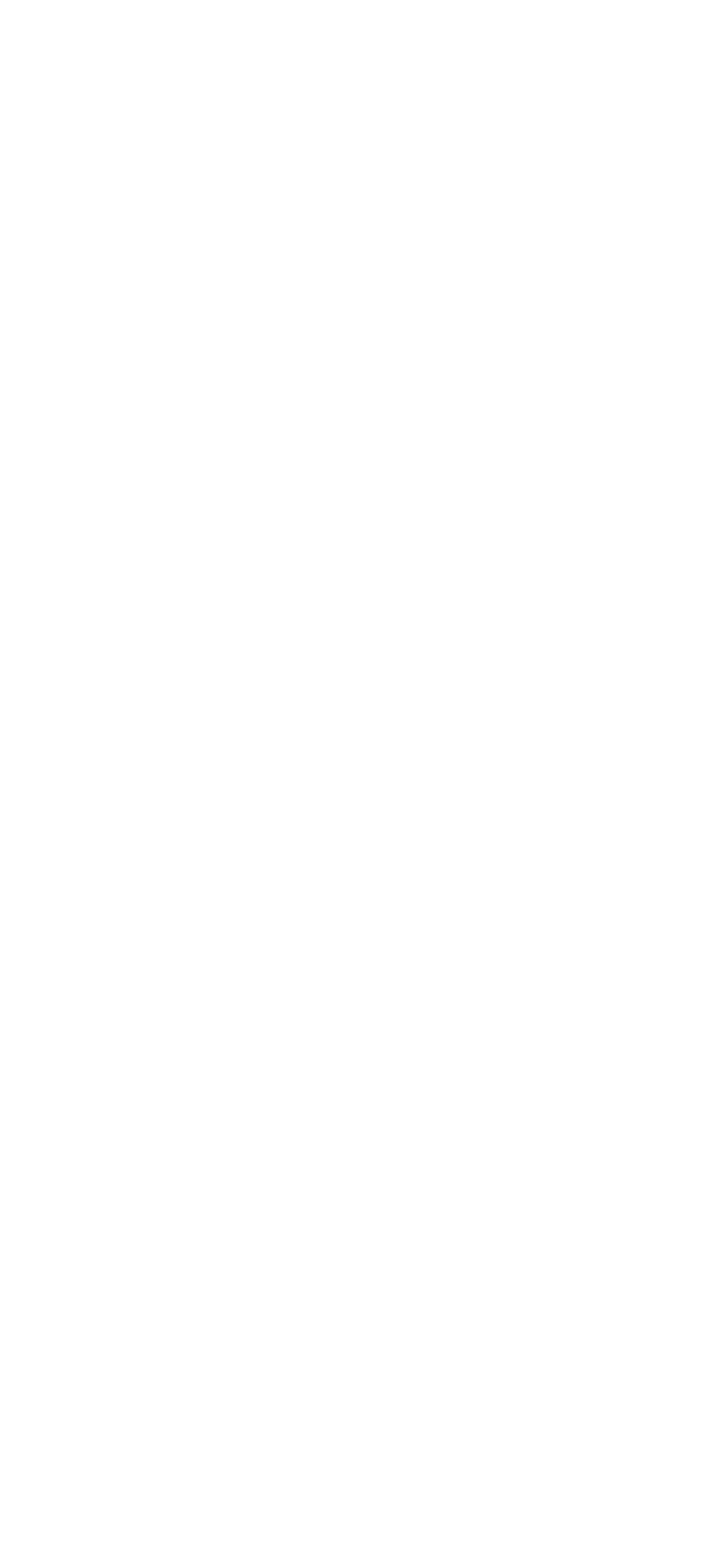Determine the bounding box coordinates of the section to be clicked to follow the instruction: "explore liovess". The coordinates should be given as four float numbers between 0 and 1, formatted as [left, top, right, bottom].

[0.103, 0.103, 0.21, 0.122]